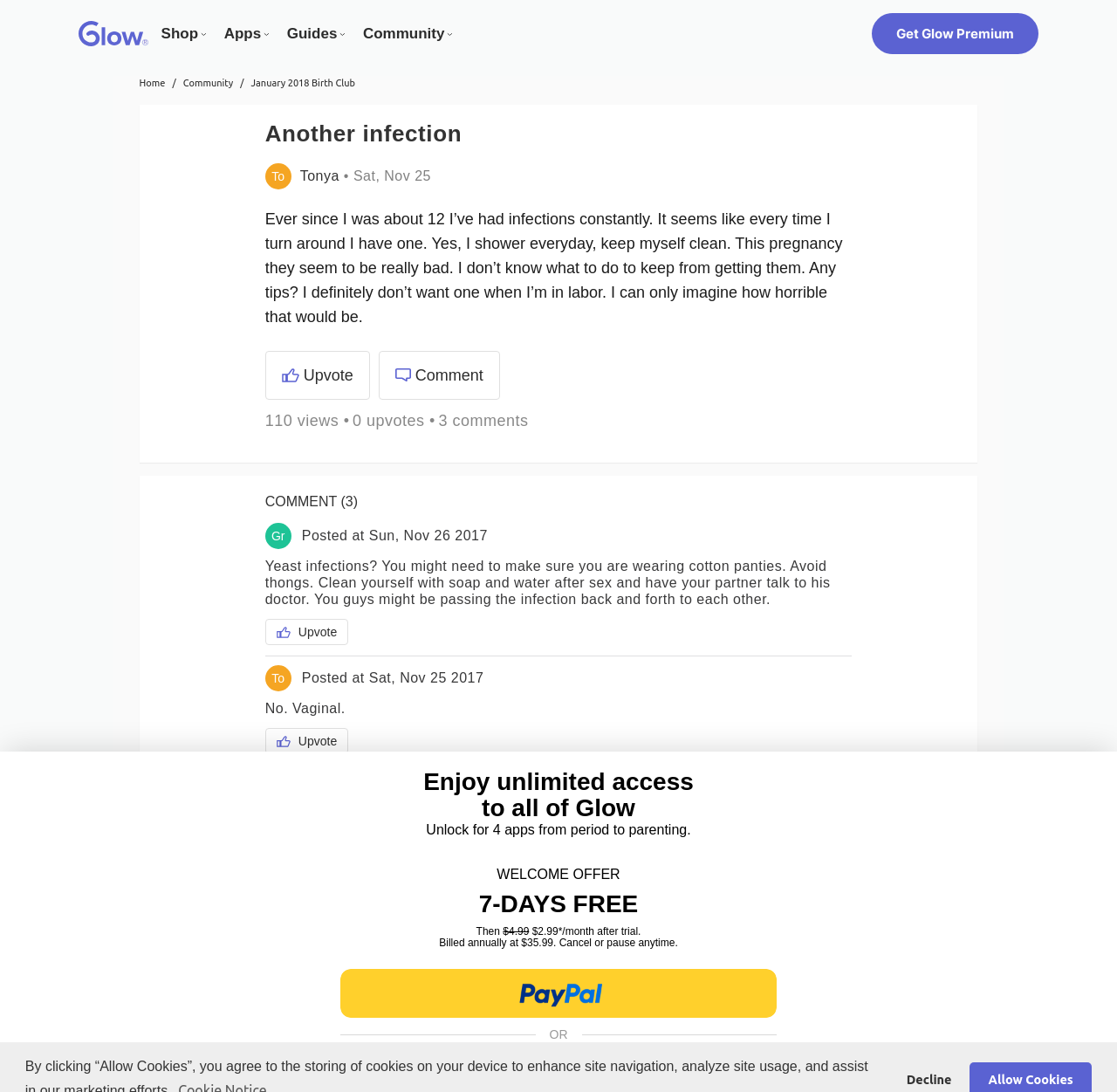Explain the contents of the webpage comprehensively.

This webpage appears to be a community forum or discussion board, specifically a post titled "Another infection" within the "Glow Community" section. At the top of the page, there is a navigation menu with links to "Shop", "Apps", "Guides", and "Community", as well as a "Get Glow Premium" button. Below this, there is a breadcrumb trail indicating the current location within the community, with links to "Home", "Community", and "January 2018 Birth Club".

The main content of the page is a post from a user, Tonya, who is sharing her experience with frequent infections and seeking advice from the community. The post is accompanied by a timestamp and a set of buttons for upvoting and commenting. Below the post, there are three comments from other users, each with their own timestamp, upvote button, and text.

To the right of the post and comments, there is a sidebar with links to other posts, including "Different labor with 3rd??" and a series of pagination links. At the very bottom of the page, there is a "Load more comments" button.

Throughout the page, there are various icons and images, including upvote buttons, comment icons, and a small image in the sidebar. The overall layout is organized and easy to follow, with clear headings and concise text.